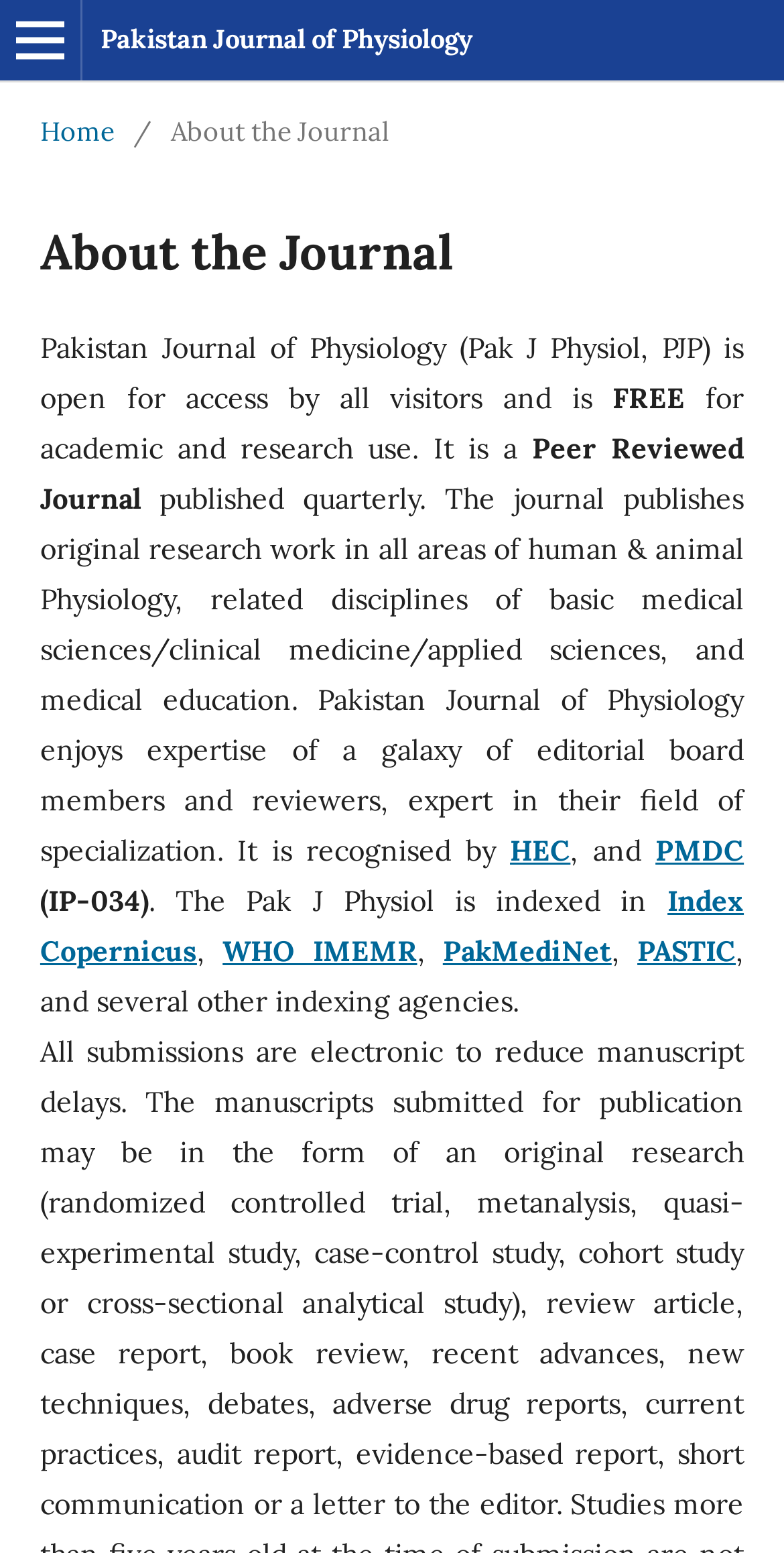Determine the bounding box coordinates for the HTML element mentioned in the following description: "PMDC". The coordinates should be a list of four floats ranging from 0 to 1, represented as [left, top, right, bottom].

[0.836, 0.536, 0.949, 0.559]